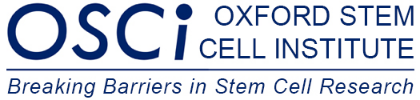Provide a thorough description of the image, including all visible elements.

The image features the logo of the Oxford Stem Cell Institute (OSCi), prominently displayed along with its motto, "Breaking Barriers in Stem Cell Research." The logo represents the institute's commitment to advancing research in the field of stem cells. The clean and modern design suggests a focus on innovation and scientific progress, aligning with the institute's goal to explore and expand the possibilities of stem cell therapies and applications.